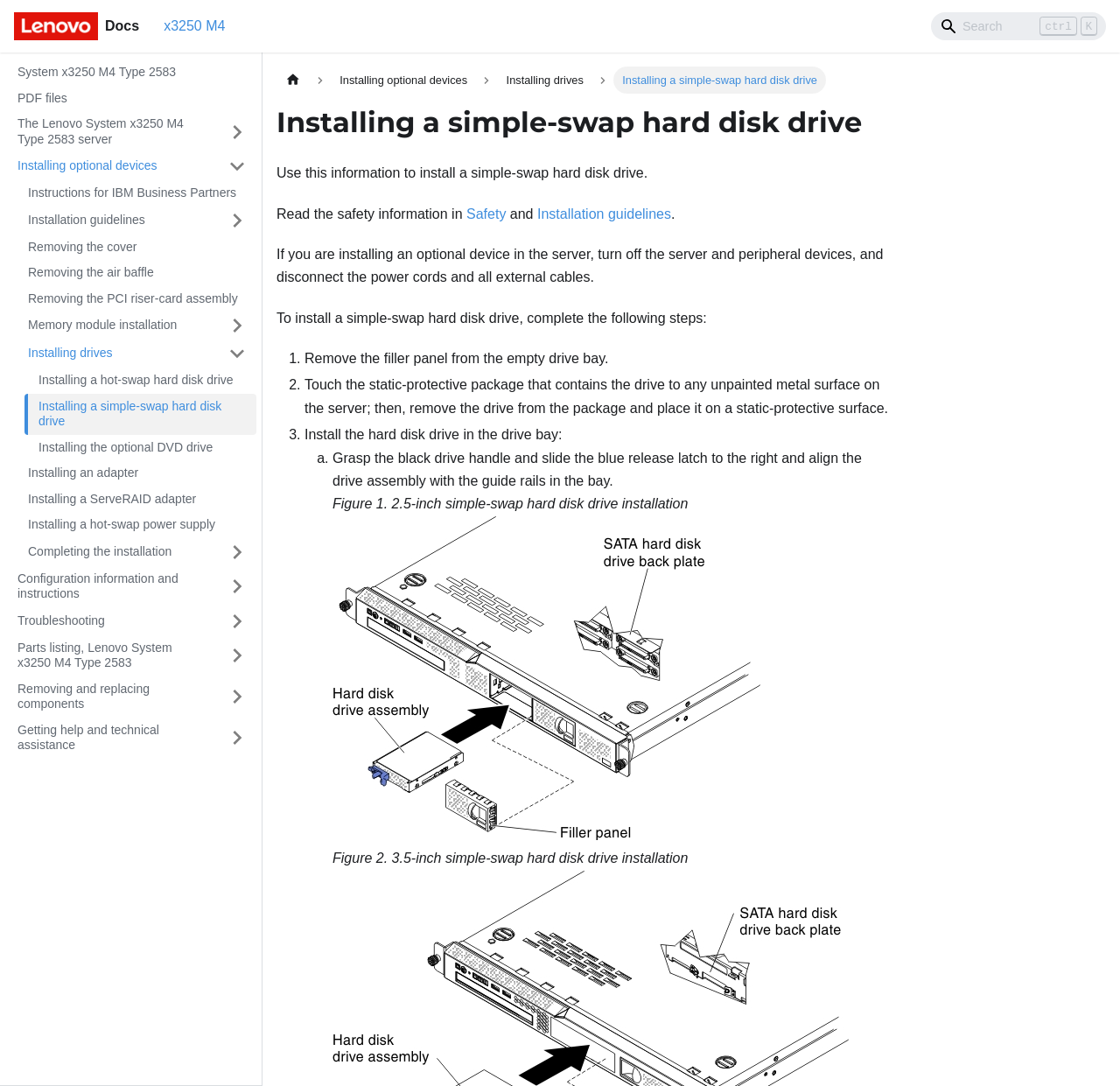Identify the bounding box coordinates of the region that should be clicked to execute the following instruction: "Search for something".

[0.831, 0.011, 0.988, 0.037]